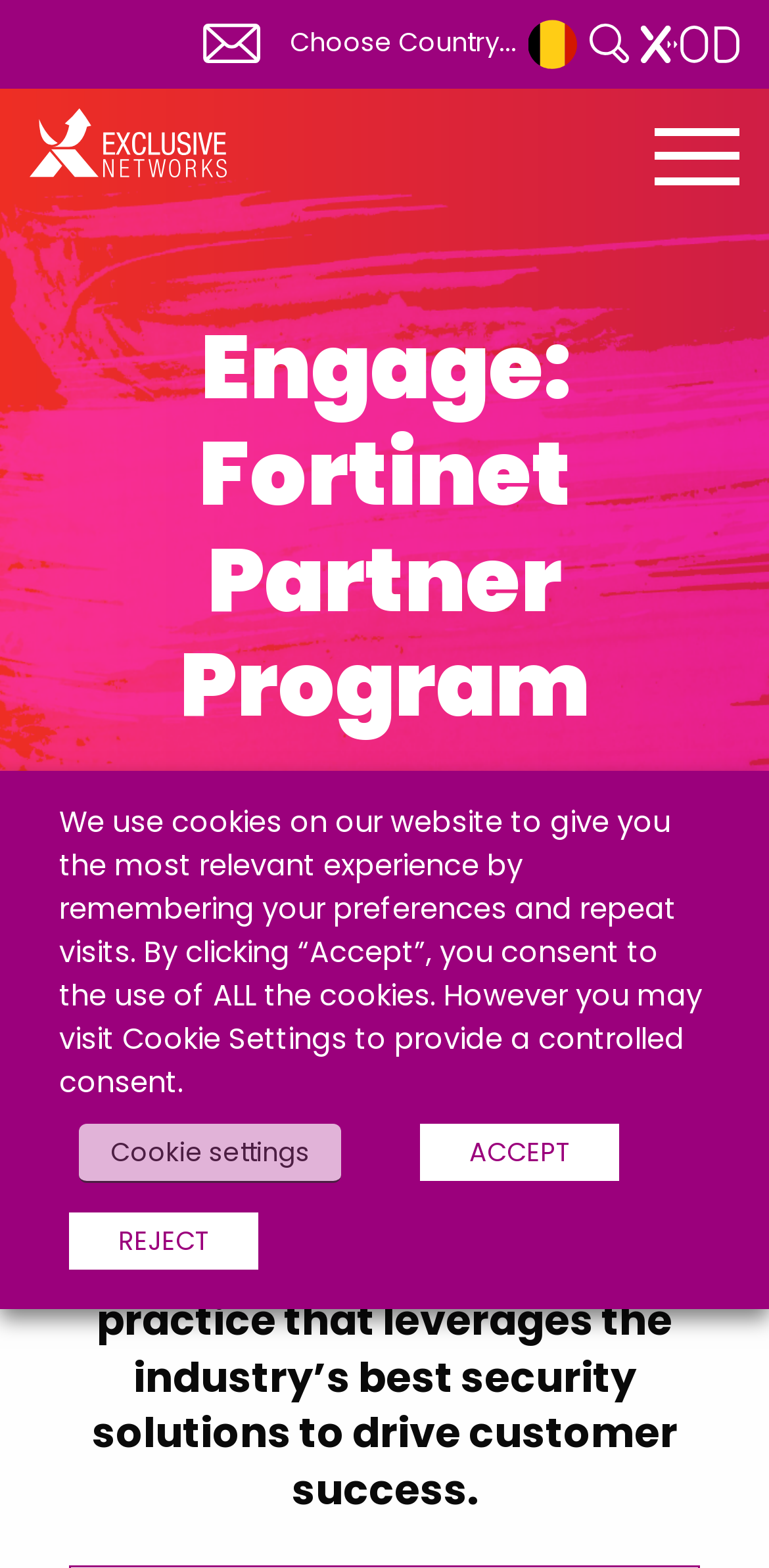Pinpoint the bounding box coordinates for the area that should be clicked to perform the following instruction: "read article by Mohaideen".

None